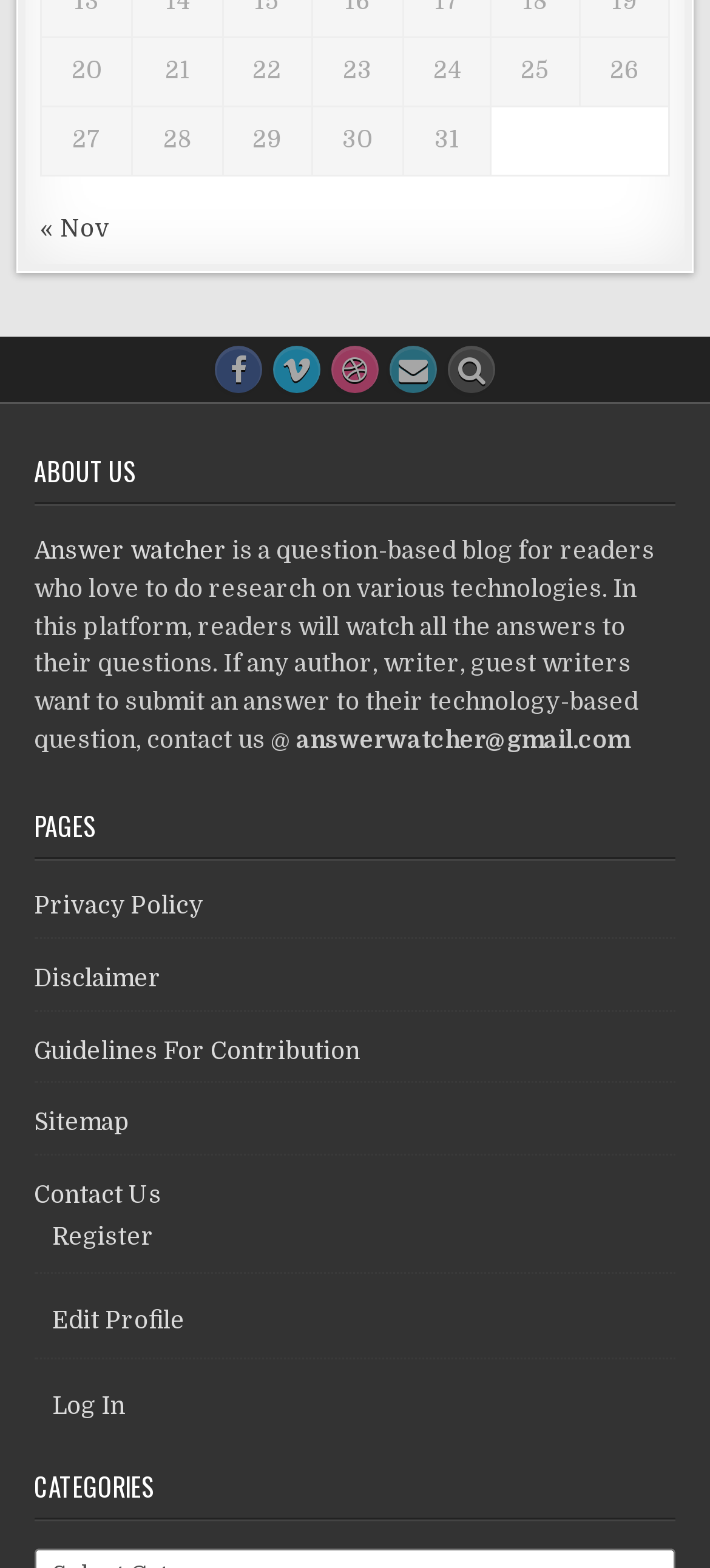How many categories are listed on the webpage?
From the details in the image, answer the question comprehensively.

Although there is a heading element labeled 'CATEGORIES', there are no specific category links or items listed on the webpage. Therefore, I assume there is only 1 category, which is not explicitly mentioned.